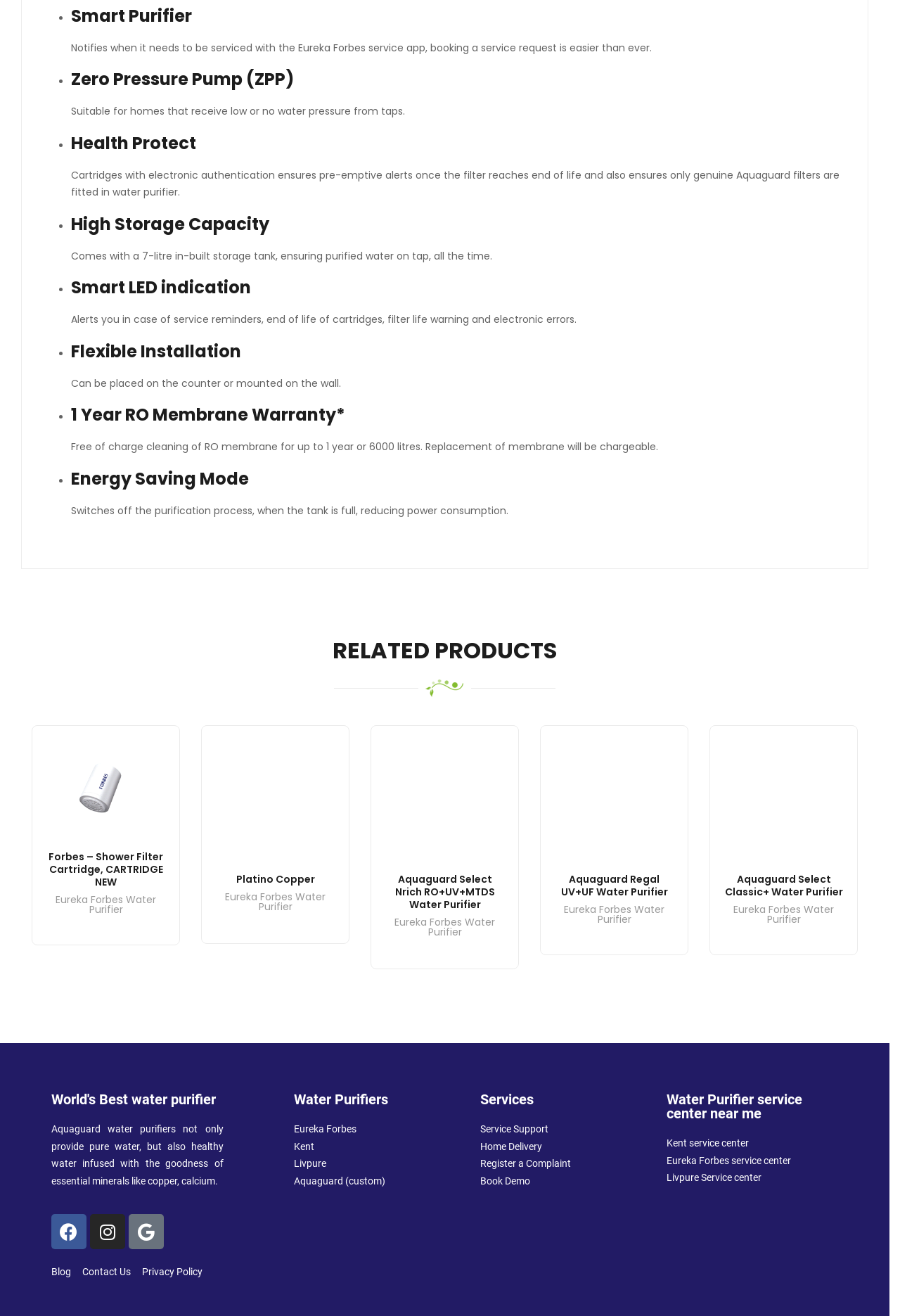Answer the question briefly using a single word or phrase: 
What is the benefit of the Health Protect feature?

Ensures genuine Aquaguard filters